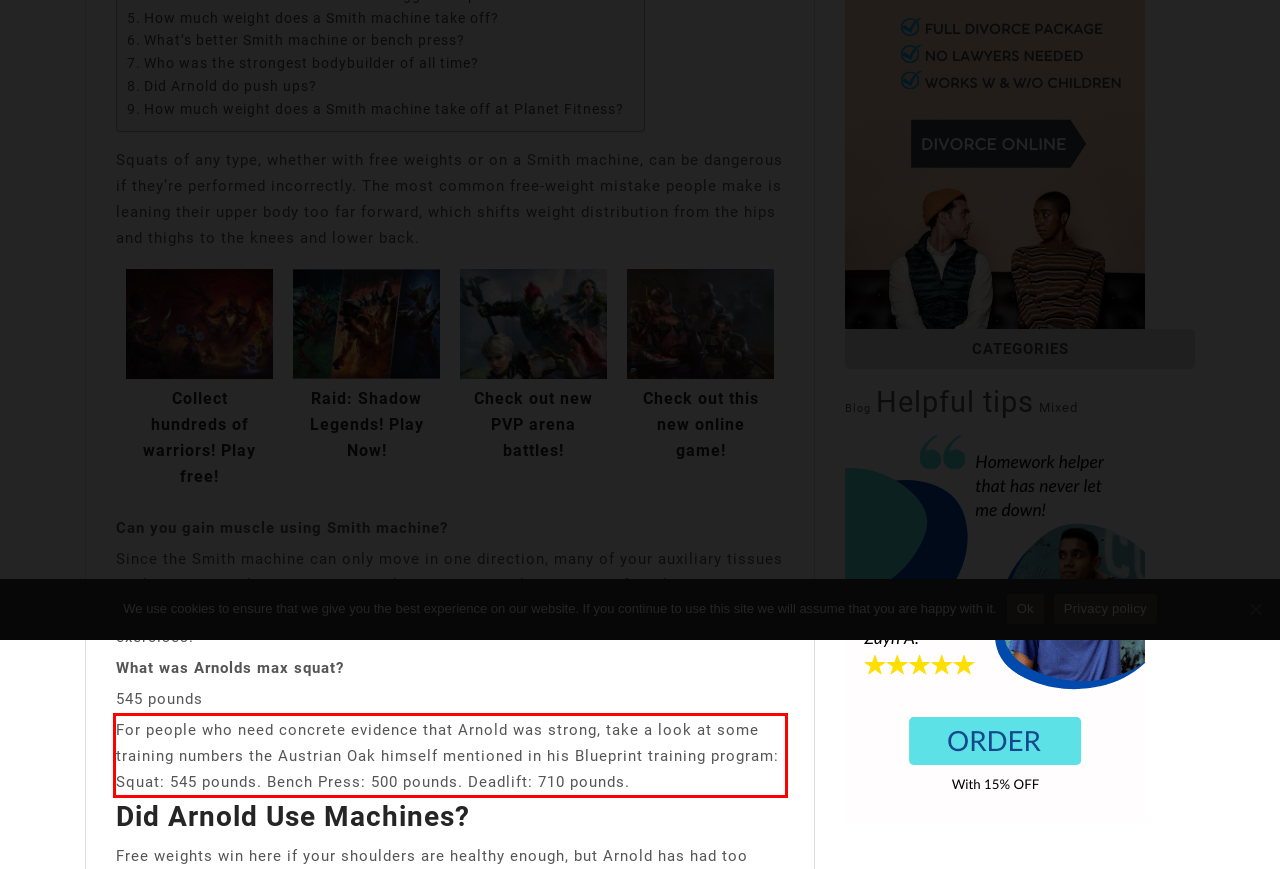Identify the text within the red bounding box on the webpage screenshot and generate the extracted text content.

For people who need concrete evidence that Arnold was strong, take a look at some training numbers the Austrian Oak himself mentioned in his Blueprint training program: Squat: 545 pounds. Bench Press: 500 pounds. Deadlift: 710 pounds.